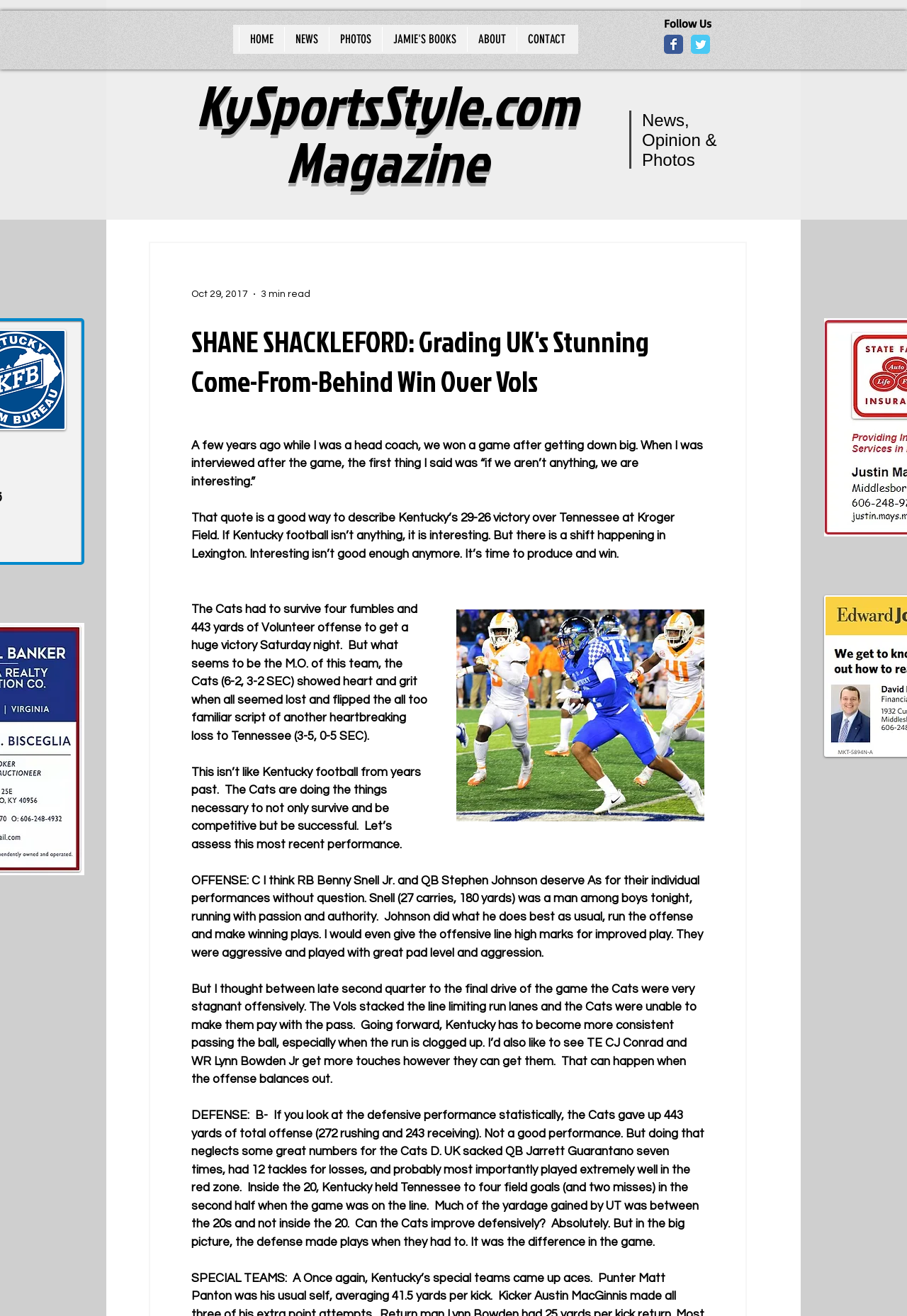Find the bounding box of the web element that fits this description: "aria-label="Wix Twitter page"".

[0.762, 0.026, 0.783, 0.041]